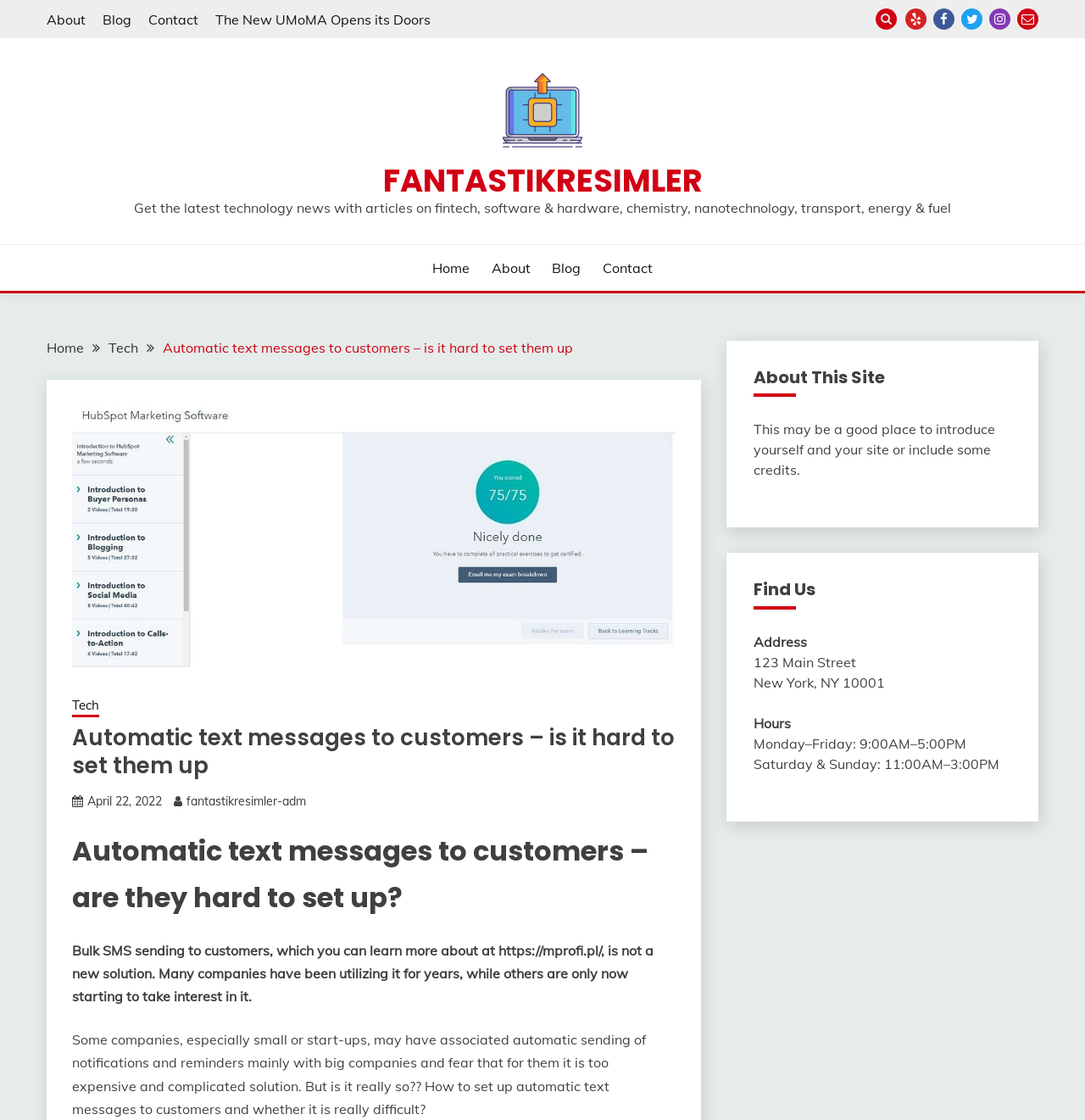What is the purpose of the link 'https://mprofi.pl/'?
Using the visual information, respond with a single word or phrase.

Learn more about bulk SMS